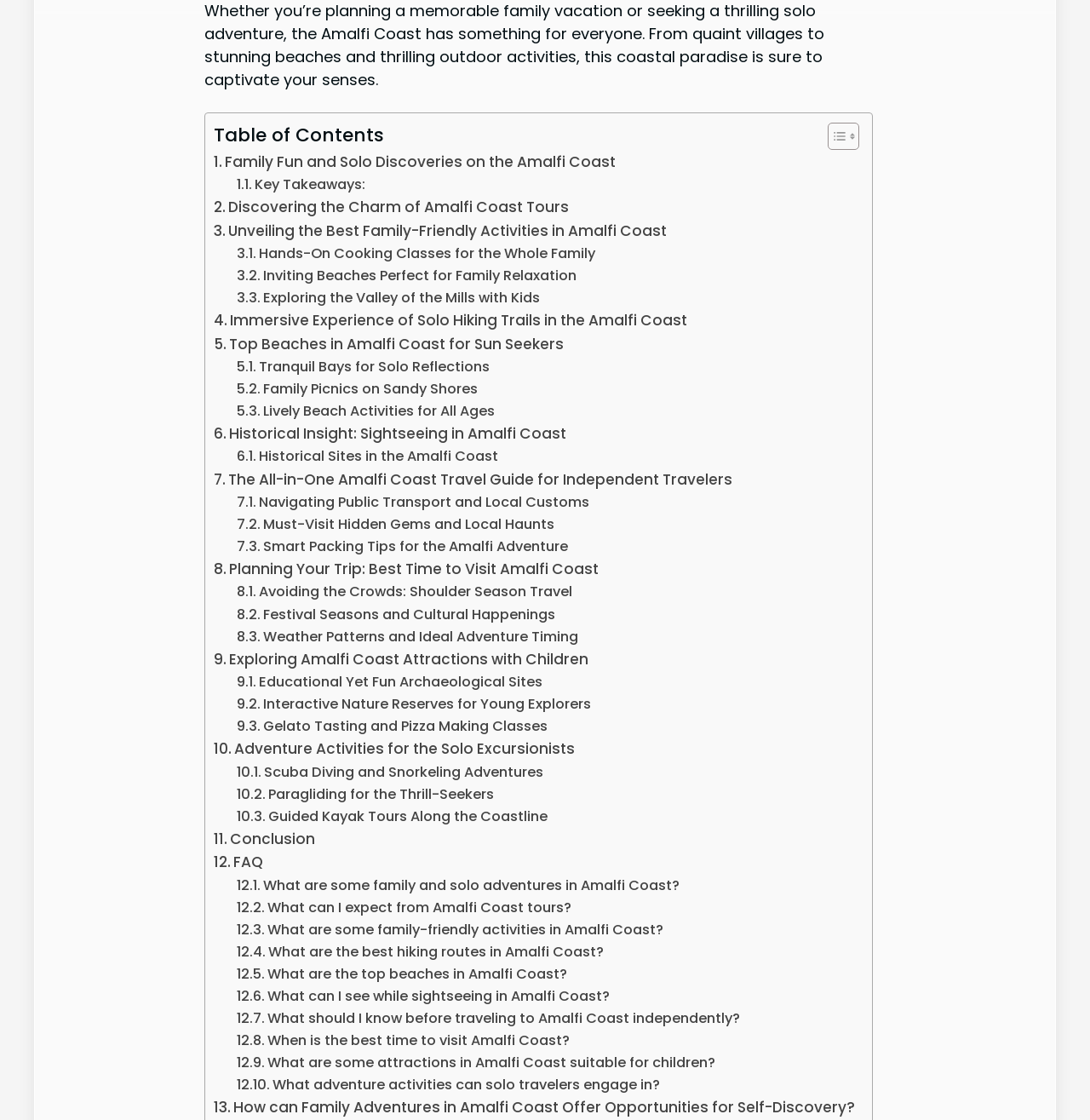What is the purpose of the 'Table of Contents' section?
Respond with a short answer, either a single word or a phrase, based on the image.

To navigate the webpage